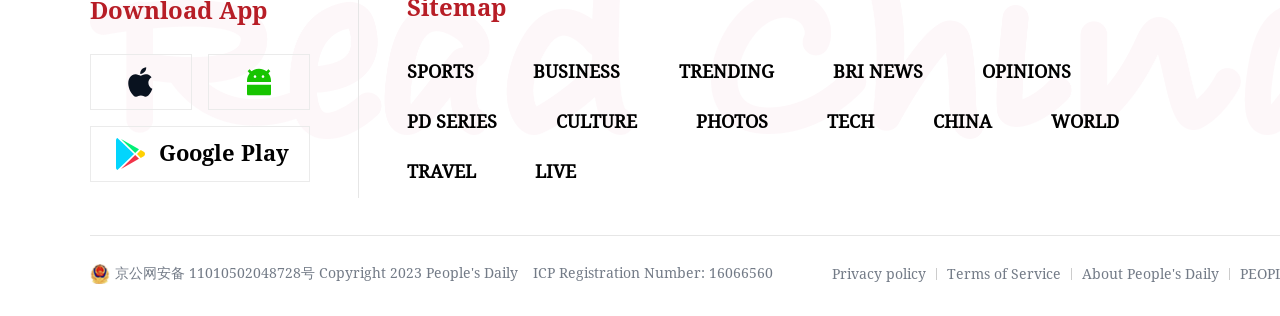Provide the bounding box coordinates of the section that needs to be clicked to accomplish the following instruction: "View trending news."

[0.53, 0.193, 0.605, 0.259]